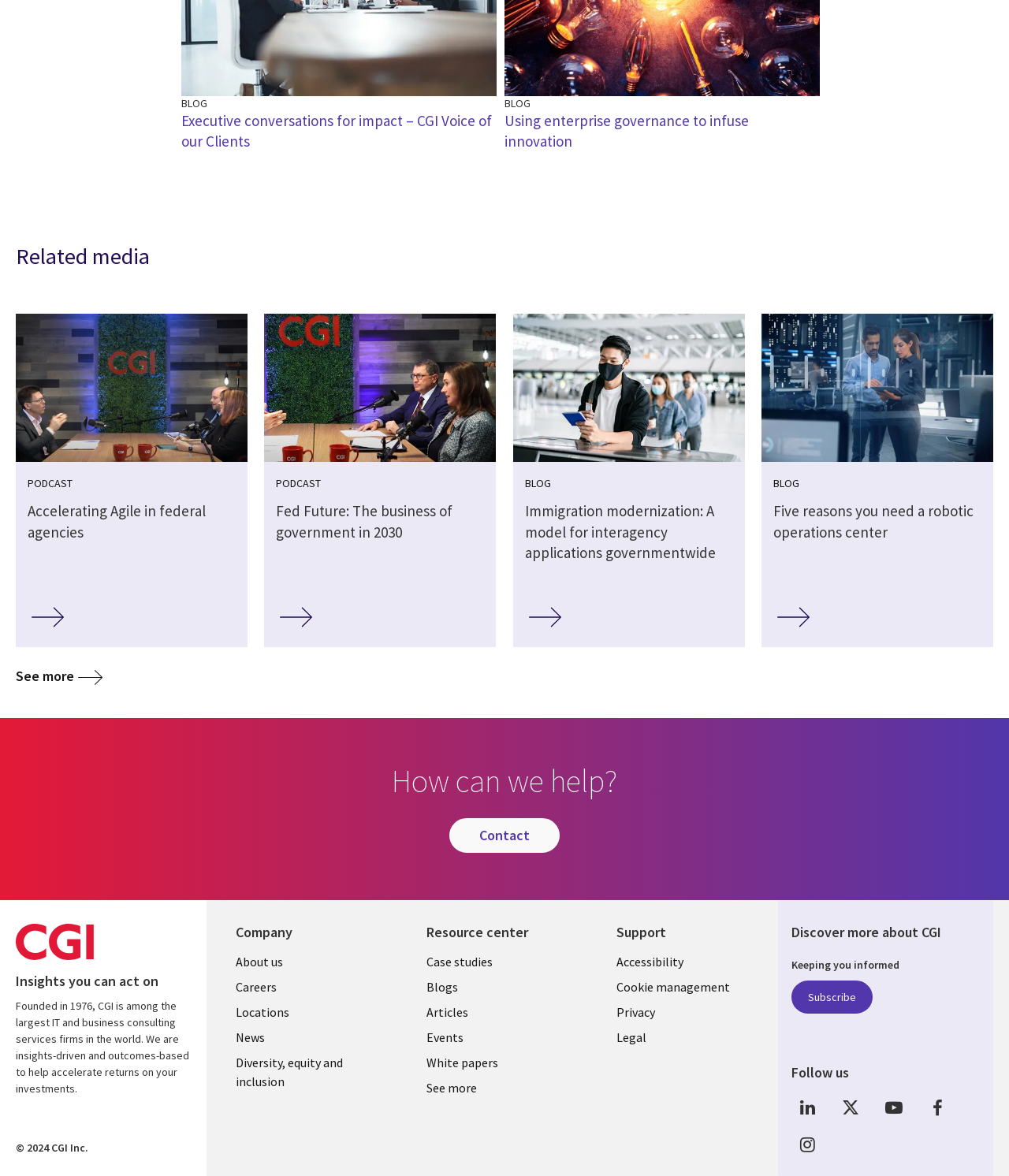What is the topic of the article with the image of a man in a mask holding a passport?
Using the information presented in the image, please offer a detailed response to the question.

By examining the article with the image of a man in a mask holding a passport, I noticed that the heading of the article is 'Immigration modernization: A model for interagency applications governmentwide', which suggests that the article is related to the topic of immigration modernization.